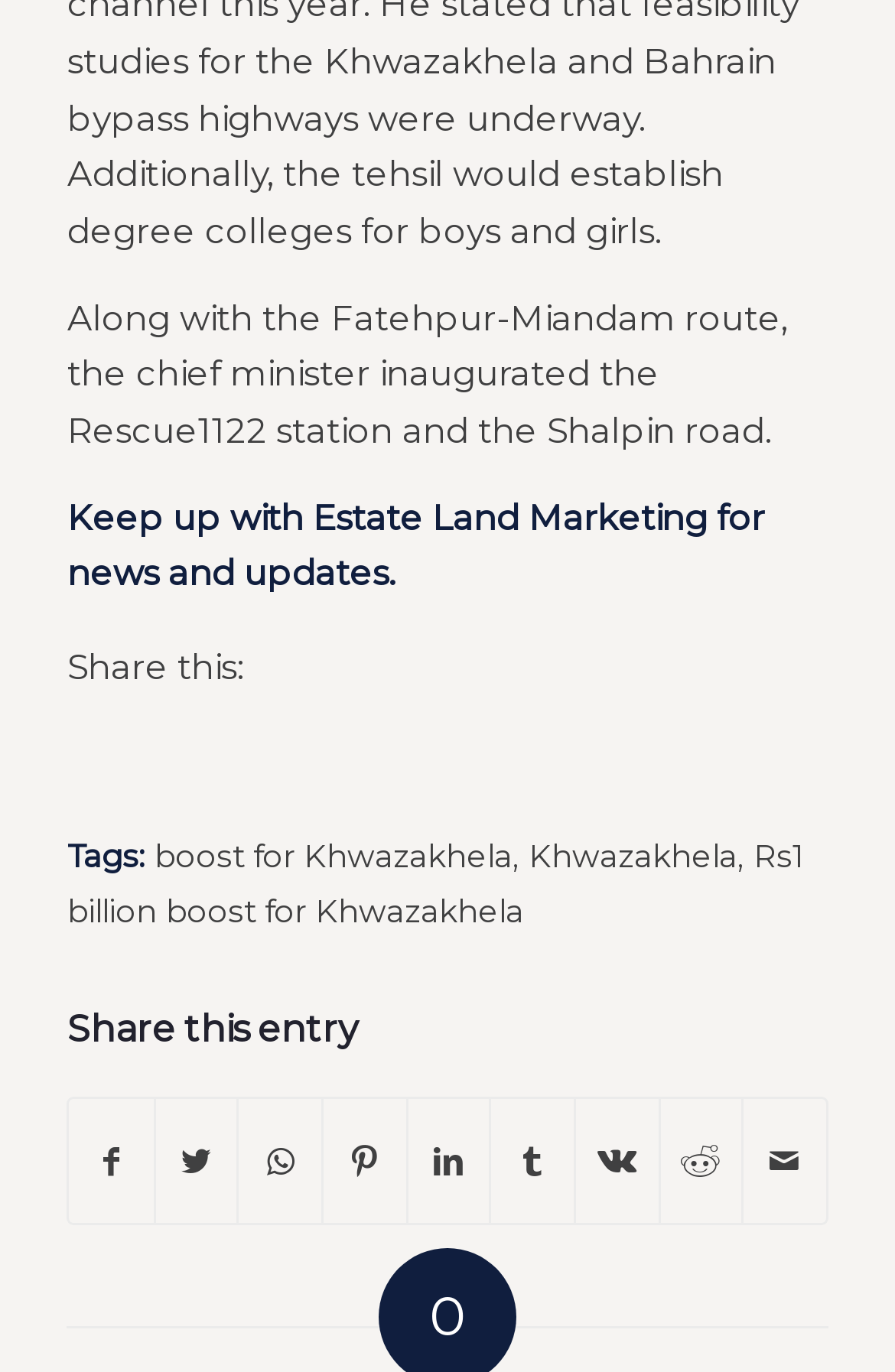Please provide a one-word or short phrase answer to the question:
How many social media platforms can you share this article on?

9